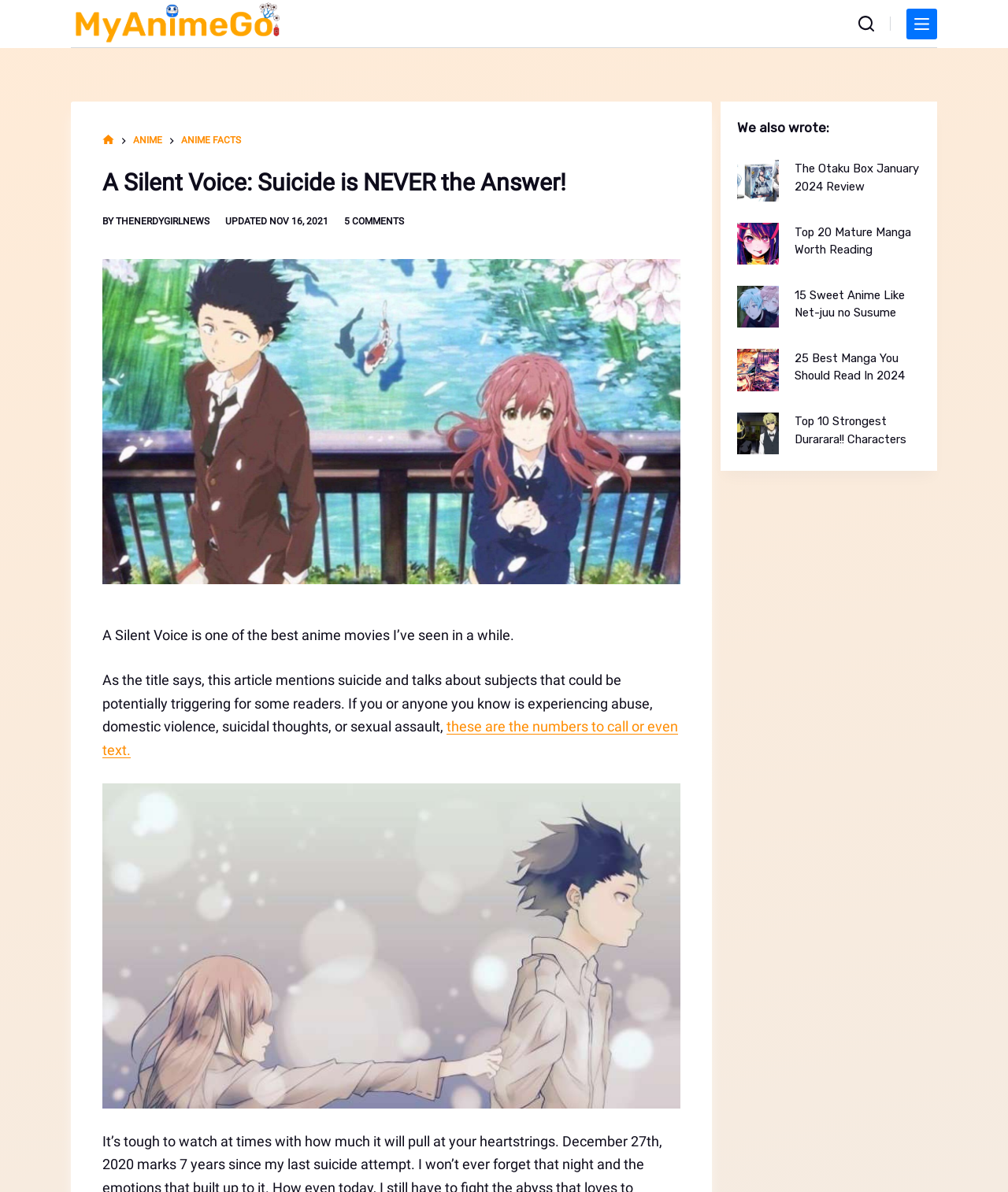Based on the image, please respond to the question with as much detail as possible:
How many articles are listed under 'We also wrote:'?

Under the heading 'We also wrote:', there are 5 articles listed, which can be identified by the presence of links and headings within the article elements.